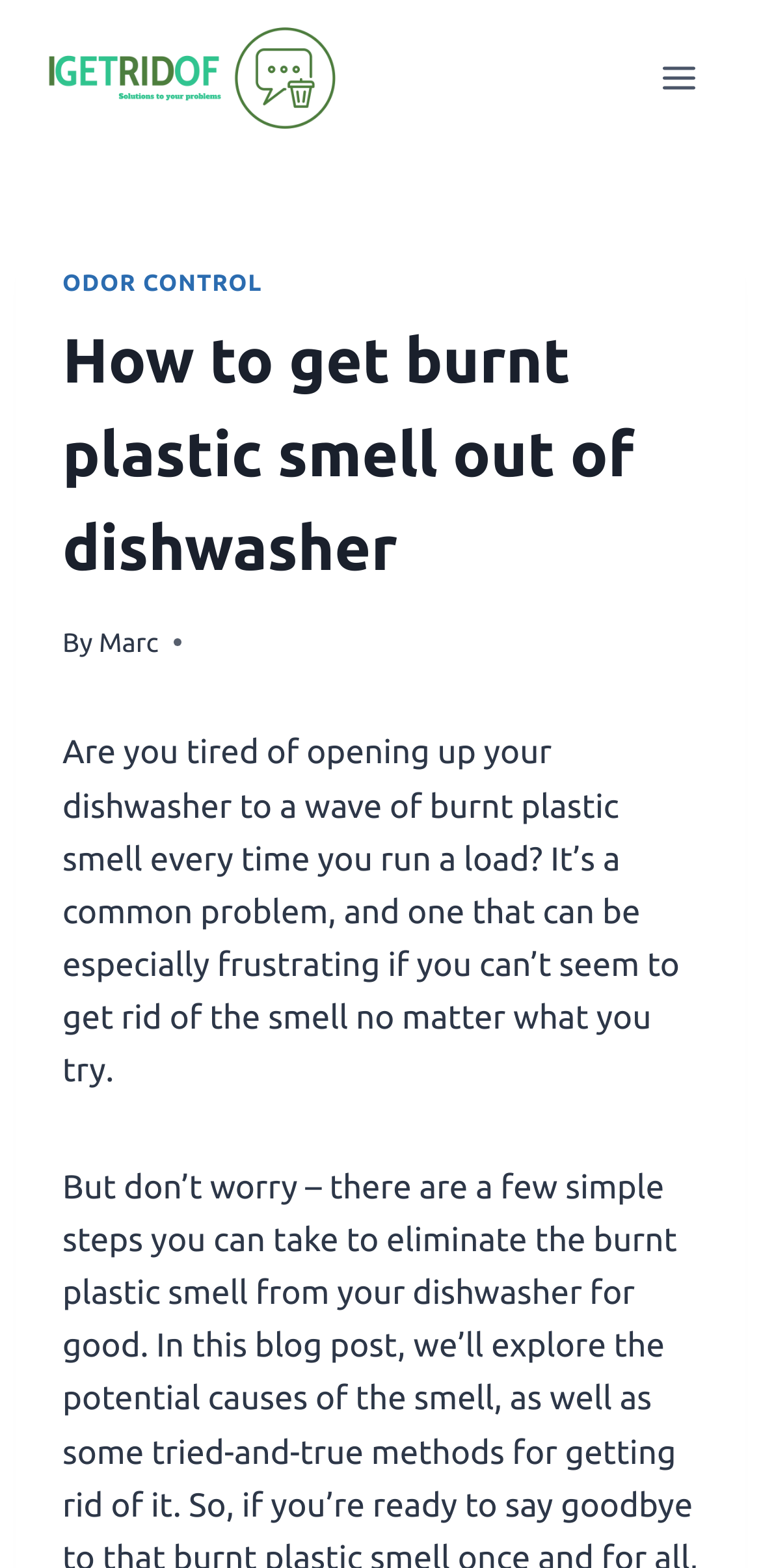What is the topic of the article?
Look at the screenshot and respond with one word or a short phrase.

Burnt plastic smell in dishwasher